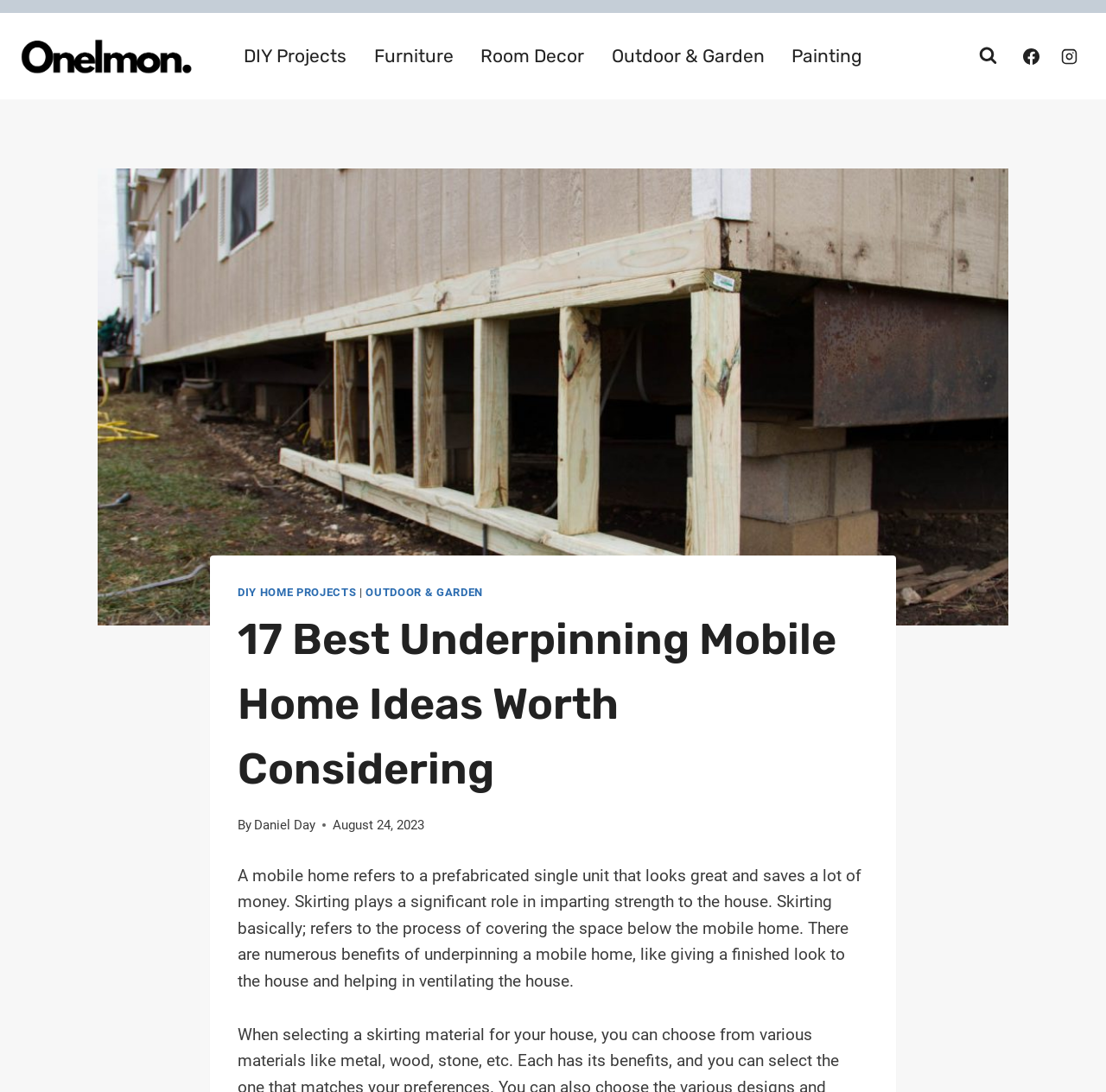Determine the bounding box coordinates for the area that needs to be clicked to fulfill this task: "Scroll to top". The coordinates must be given as four float numbers between 0 and 1, i.e., [left, top, right, bottom].

[0.959, 0.971, 0.977, 0.989]